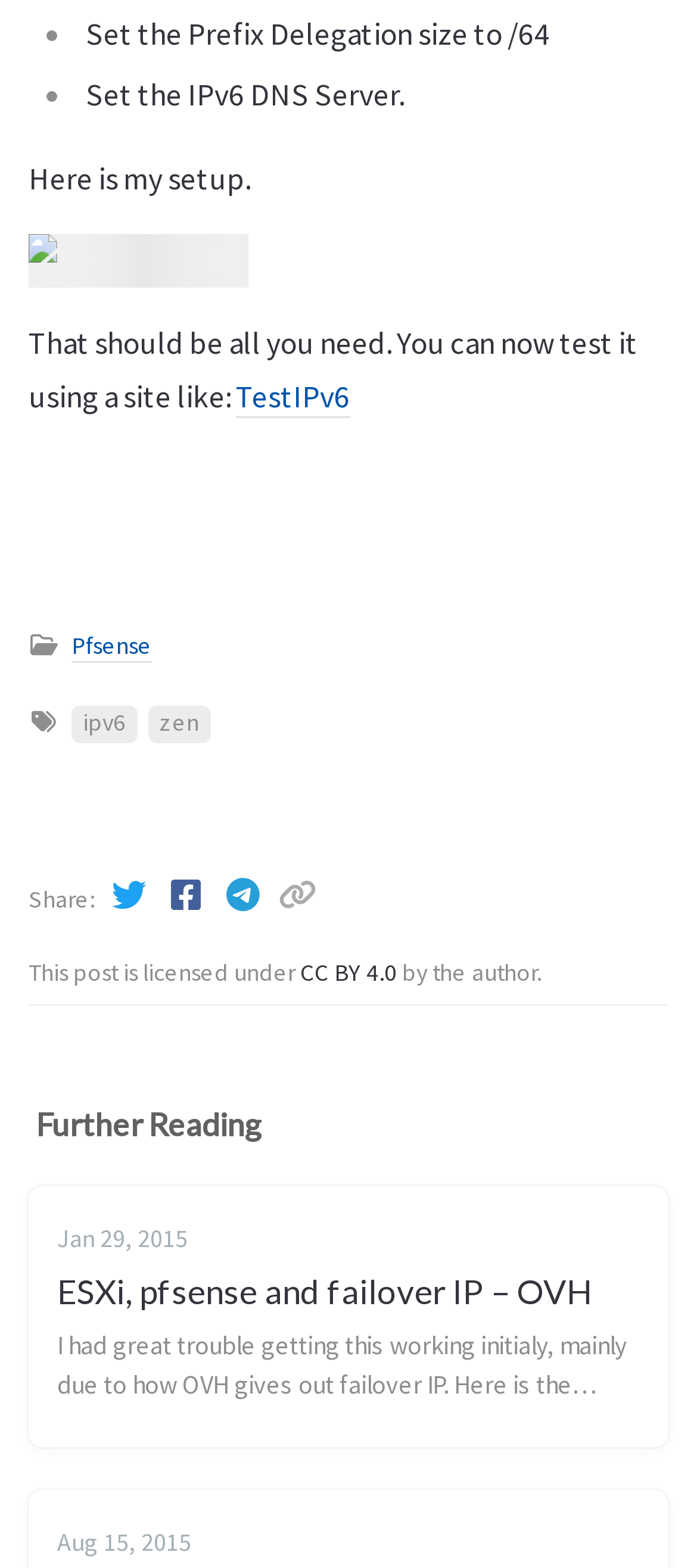What is the author's license for this post?
Refer to the image and give a detailed answer to the query.

The author's license for this post is mentioned at the bottom of the page as 'This post is licensed under CC BY 4.0 by the author'.